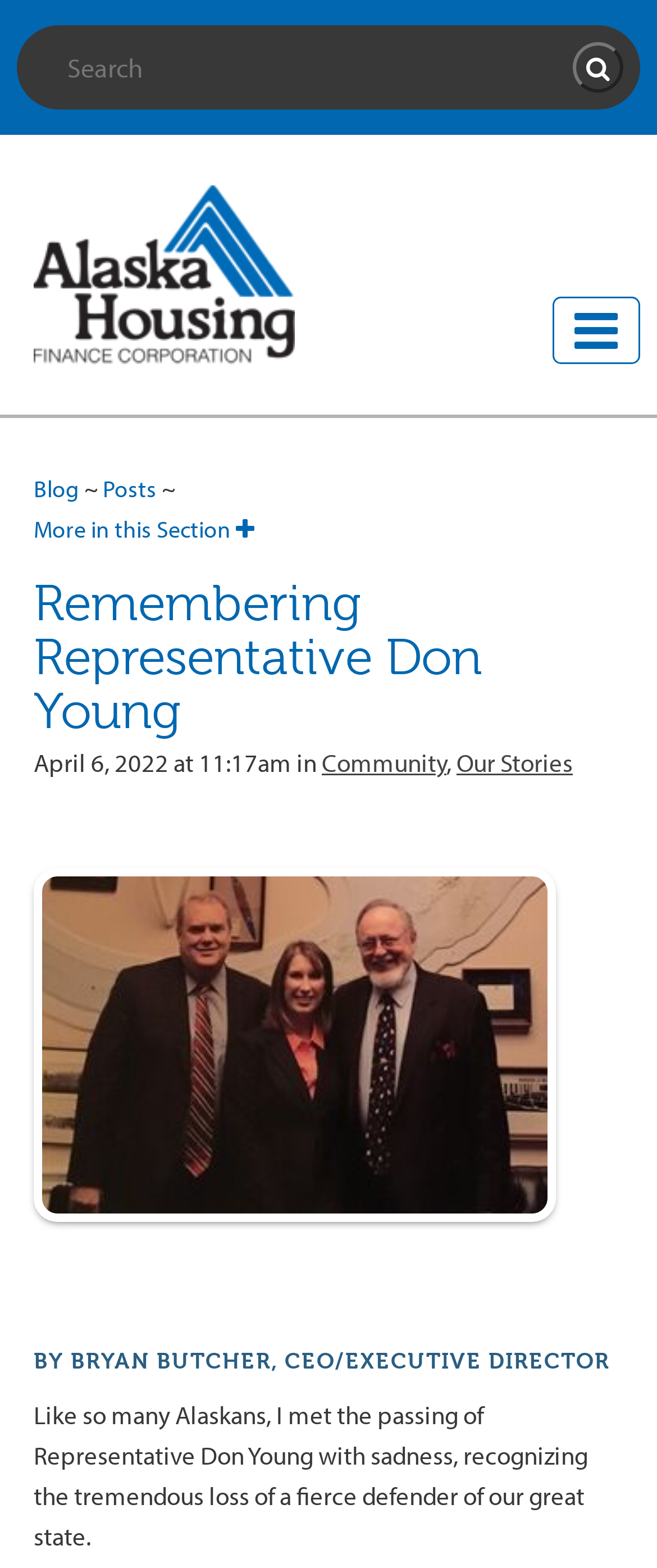Please determine the bounding box coordinates of the element to click in order to execute the following instruction: "go to blog". The coordinates should be four float numbers between 0 and 1, specified as [left, top, right, bottom].

[0.051, 0.302, 0.121, 0.321]